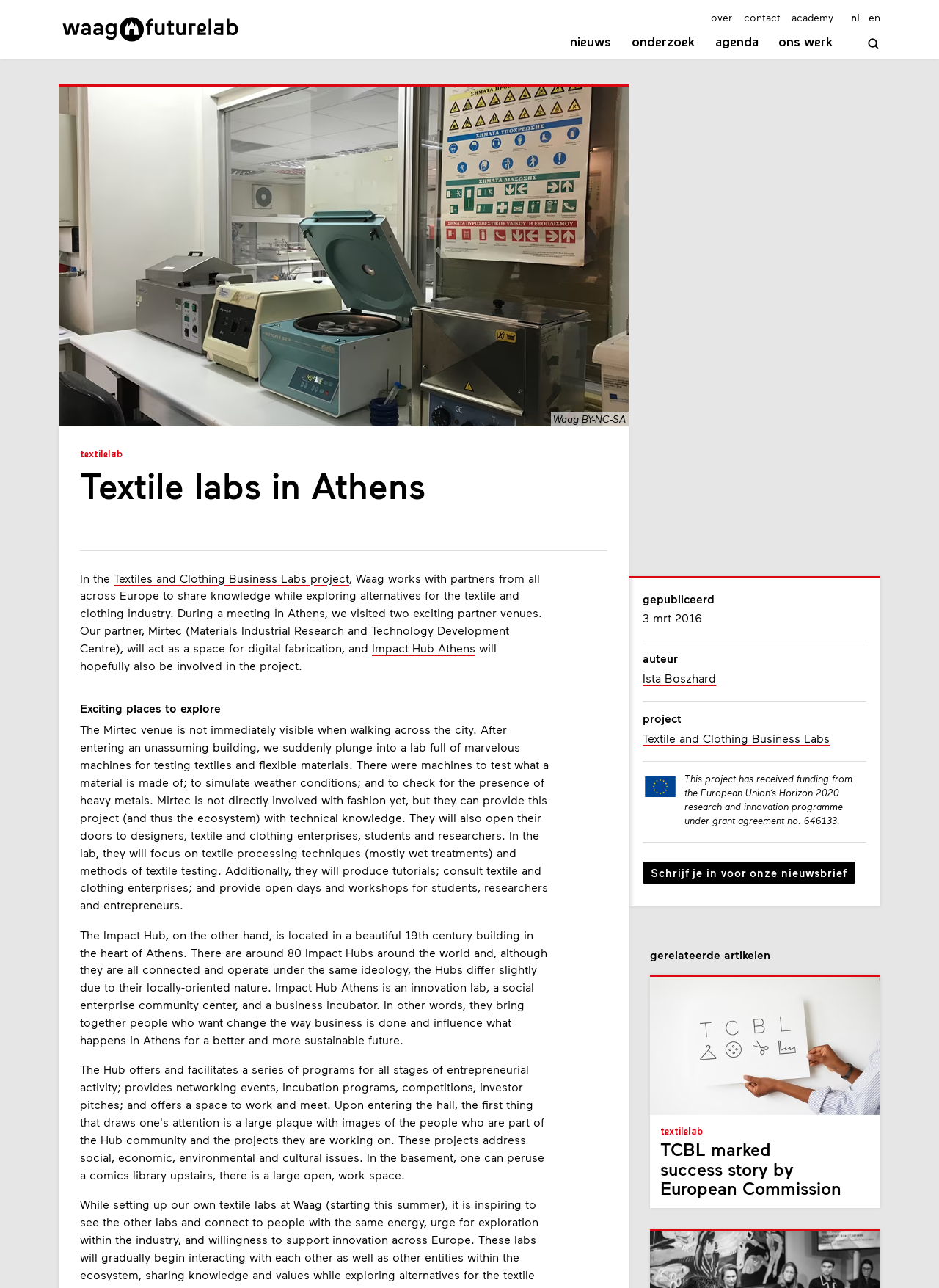Using the provided element description: "Impact Hub Athens", identify the bounding box coordinates. The coordinates should be four floats between 0 and 1 in the order [left, top, right, bottom].

[0.396, 0.498, 0.506, 0.509]